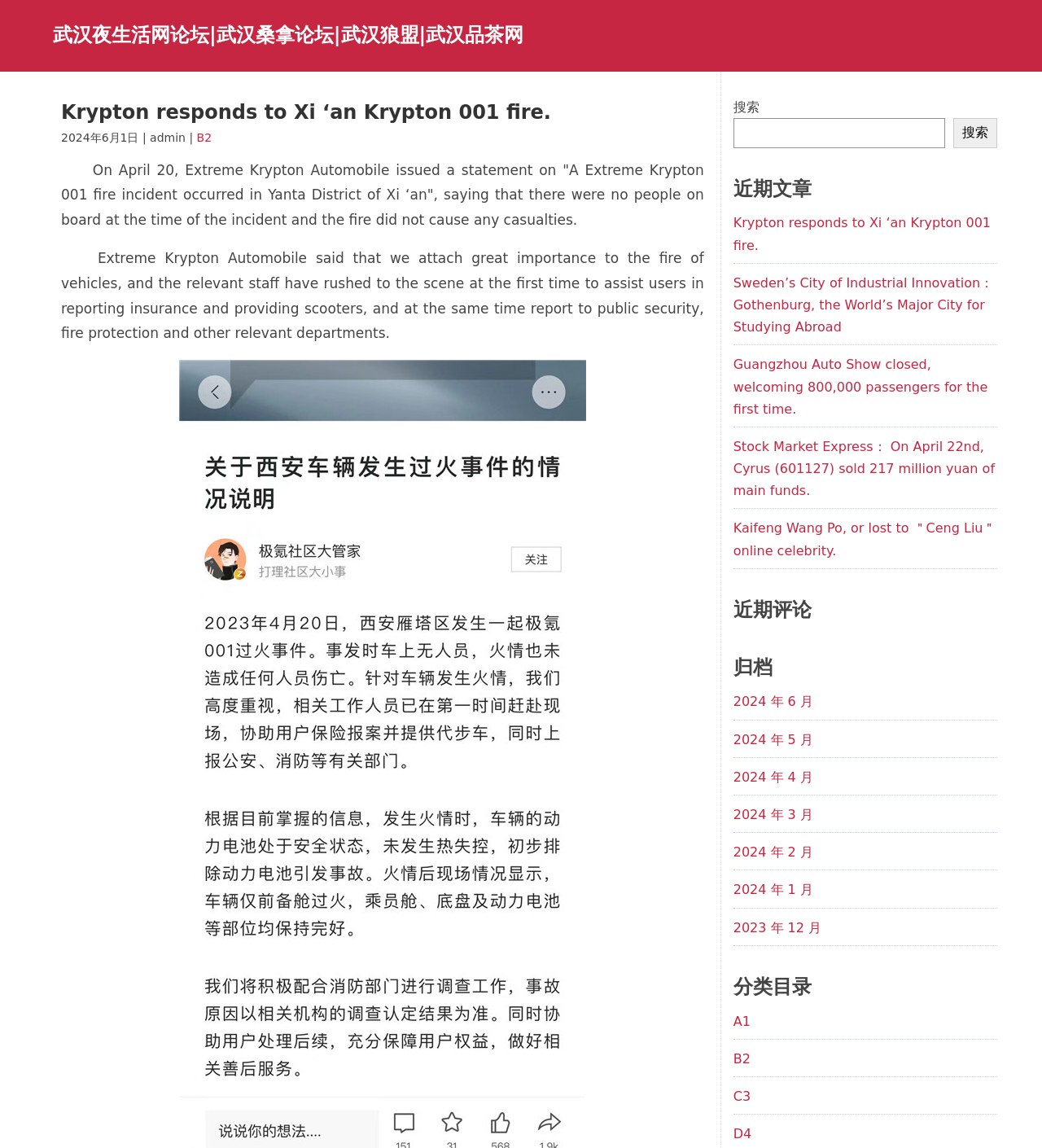Create a detailed summary of the webpage's content and design.

This webpage appears to be a forum or blog with a focus on news and articles. At the top, there is a header section with a title "B2 – 武汉夜生活网论坛|武汉桑拿论坛|武汉狼盟|武汉品茶网" and a link with the same text. Below the header, there is a news article with a heading "Krypton responds to Xi ‘an Krypton 001 fire" and a brief summary of the article.

To the right of the header, there is a search bar with a search button. Below the search bar, there are several sections, including "近期文章" (Recent Articles), "近期评论" (Recent Comments), "归档" (Archives), and "分类目录" (Category Directory).

The "近期文章" section contains five links to recent news articles, including "Krypton responds to Xi ‘an Krypton 001 fire", "Sweden’s City of Industrial Innovation： Gothenburg, the World’s Major City for Studying Abroad", and others.

The "归档" section contains links to archives of articles organized by month, from January 2024 to December 2023.

The "分类目录" section contains links to categories labeled "A1", "B2", "C3", and "D4".

Overall, the webpage appears to be a news and article aggregation site with a focus on recent events and categorized archives.